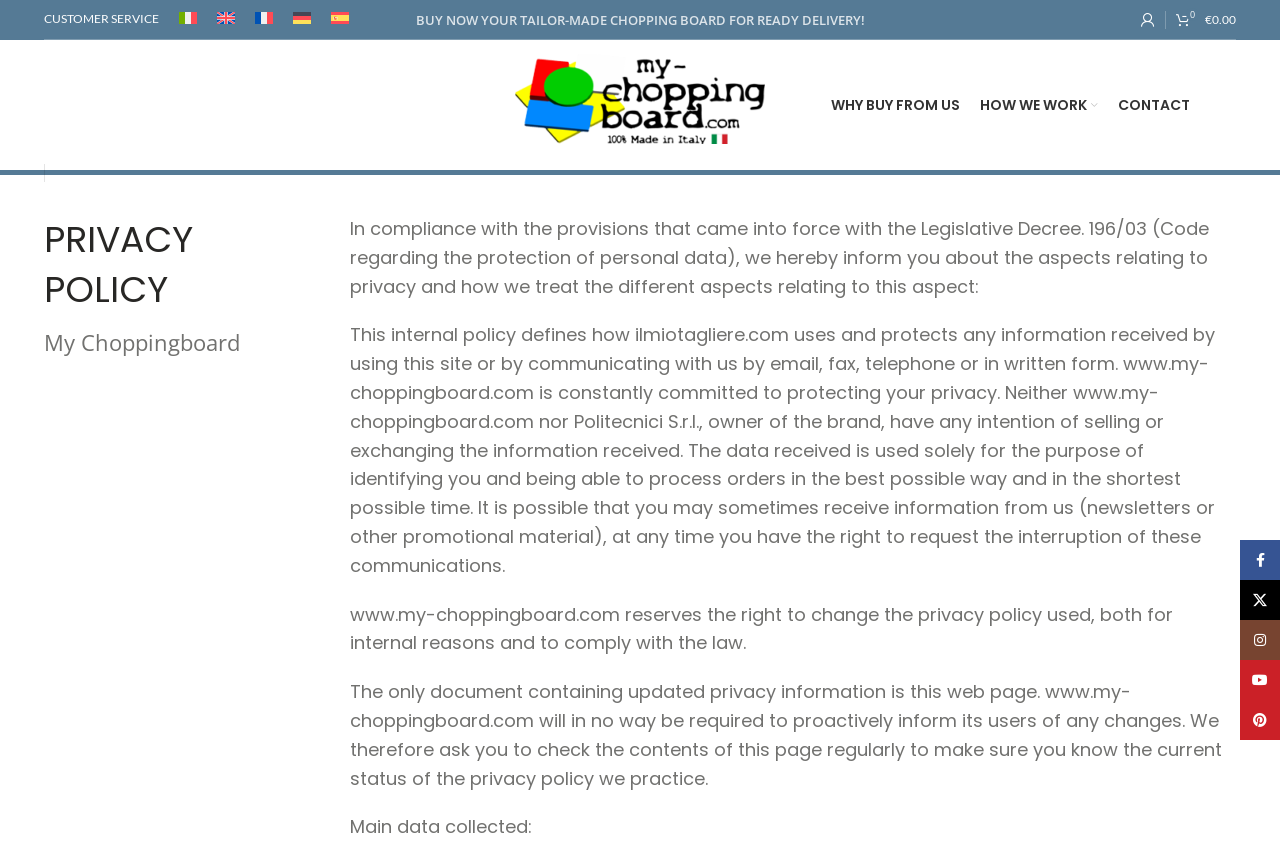Predict the bounding box for the UI component with the following description: "How we work".

[0.766, 0.1, 0.858, 0.148]